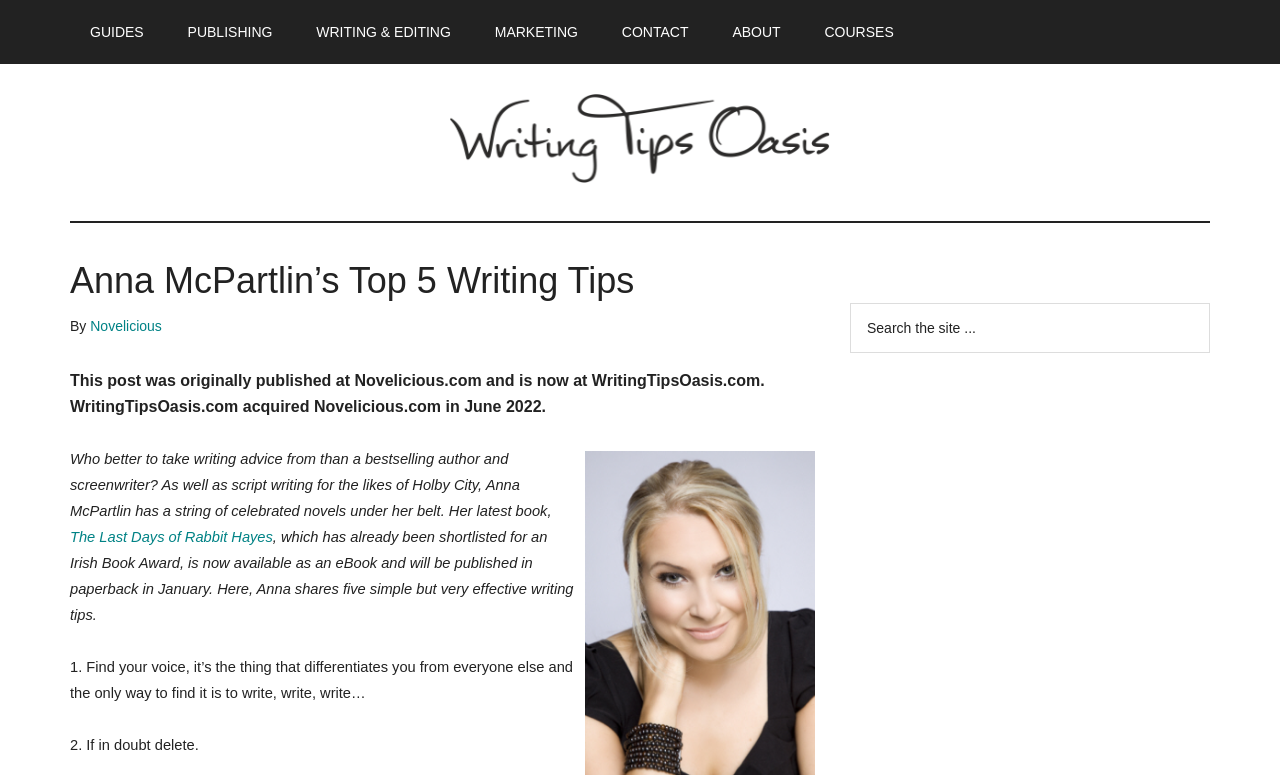Identify the bounding box coordinates of the section that should be clicked to achieve the task described: "Search the site".

[0.664, 0.391, 0.945, 0.456]